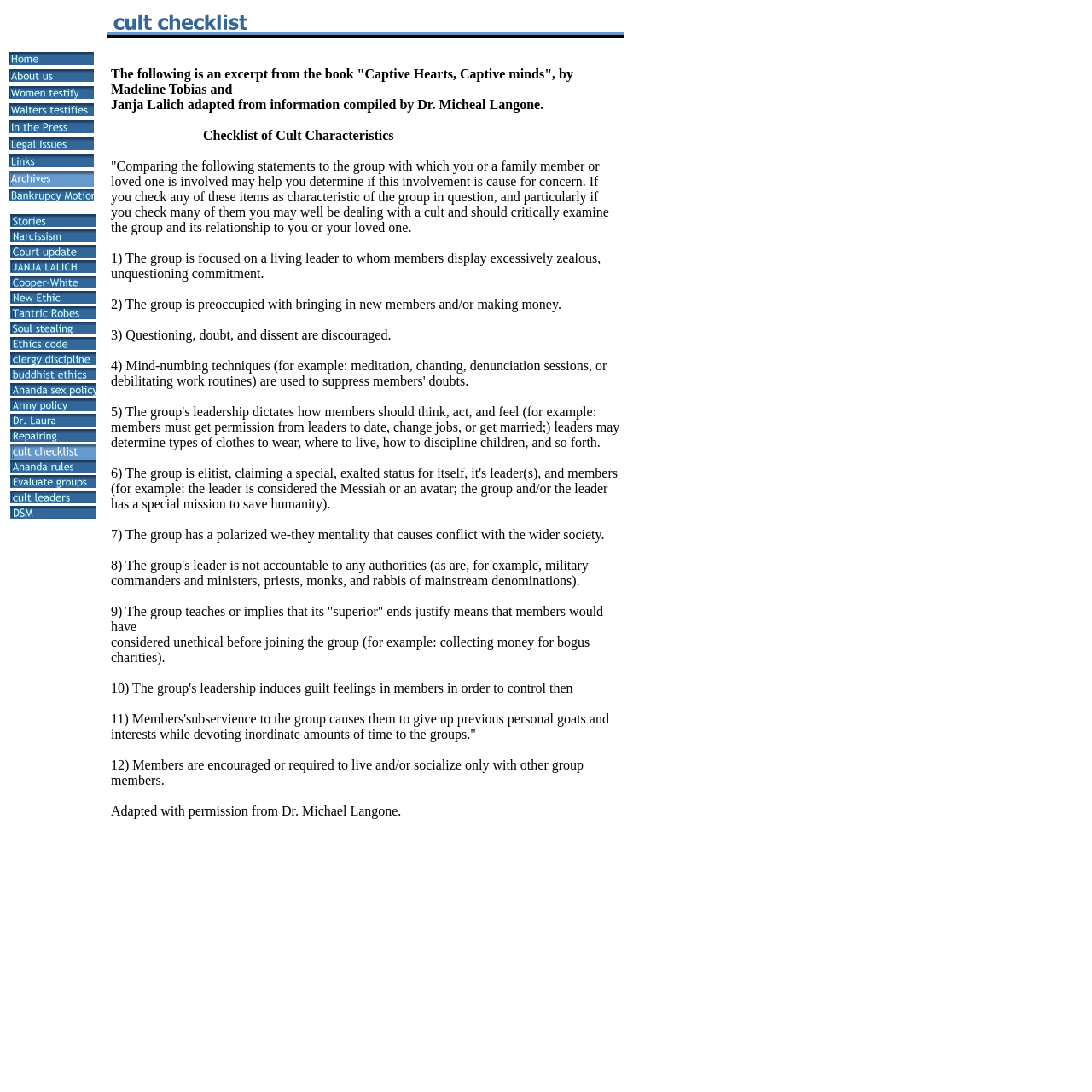Determine the bounding box coordinates for the element that should be clicked to follow this instruction: "Click on Home". The coordinates should be given as four float numbers between 0 and 1, in the format [left, top, right, bottom].

[0.007, 0.051, 0.086, 0.064]